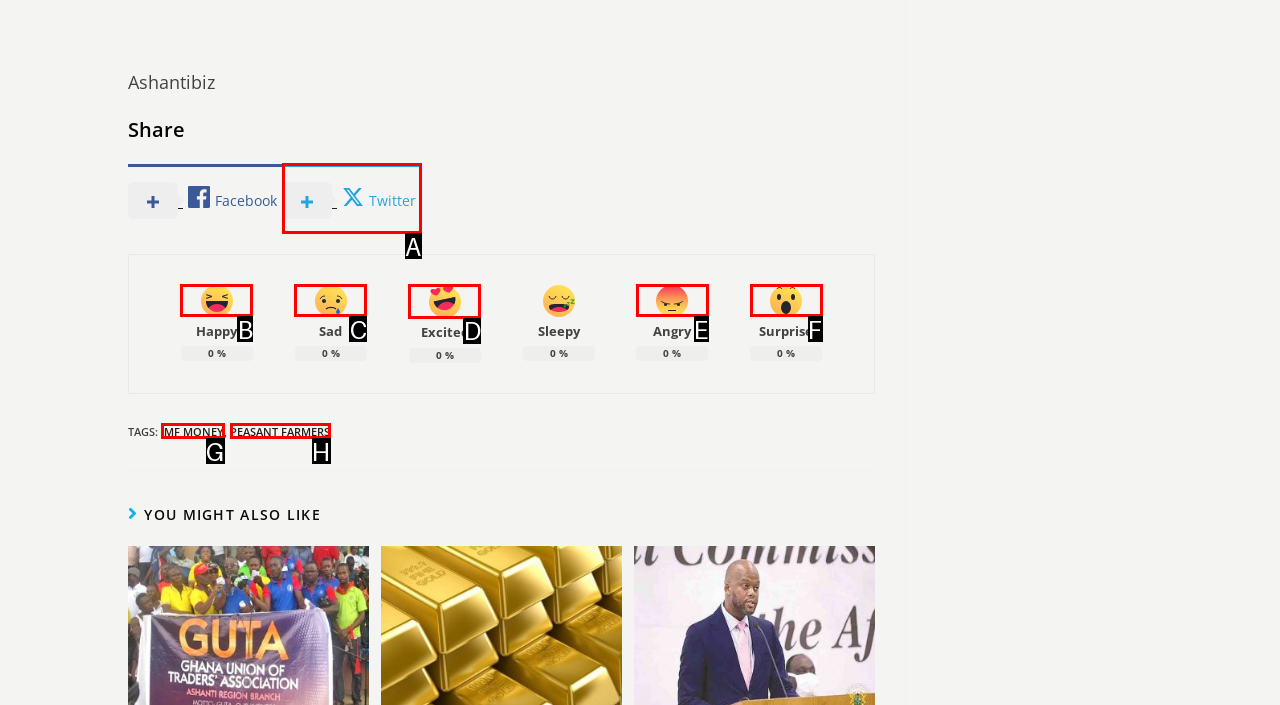Select the letter that aligns with the description: parent_node: Surprise. Answer with the letter of the selected option directly.

F